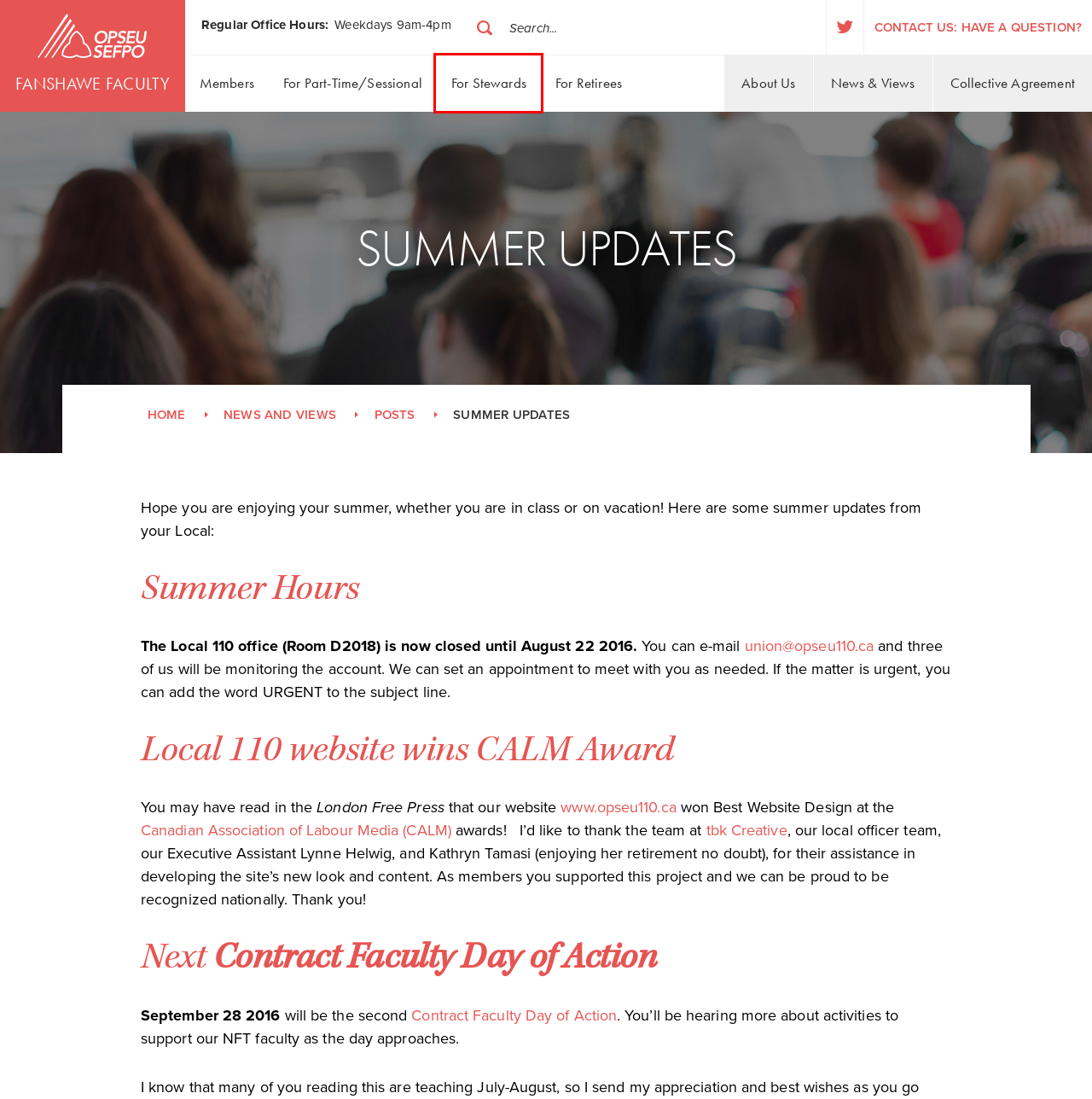You have a screenshot of a webpage with a red bounding box highlighting a UI element. Your task is to select the best webpage description that corresponds to the new webpage after clicking the element. Here are the descriptions:
A. Resources for Faculty Union Stewards (OPSEU Local 110)
B. Part-Time/Sessional Faculty - Fanshawe College
C. News and Views - OPSEU Local 110
D. Contact Us: Have a question for OPSEU Local 110?
E. Members OPSEU Local 110: Fanshawe College Faculty Union
F. Collective Agreement - OPSEU Local 110
G. OPSEU Local 110 | Fanshawe College Faculty Union
H. Fanshawe College Retired Faculty Information

A